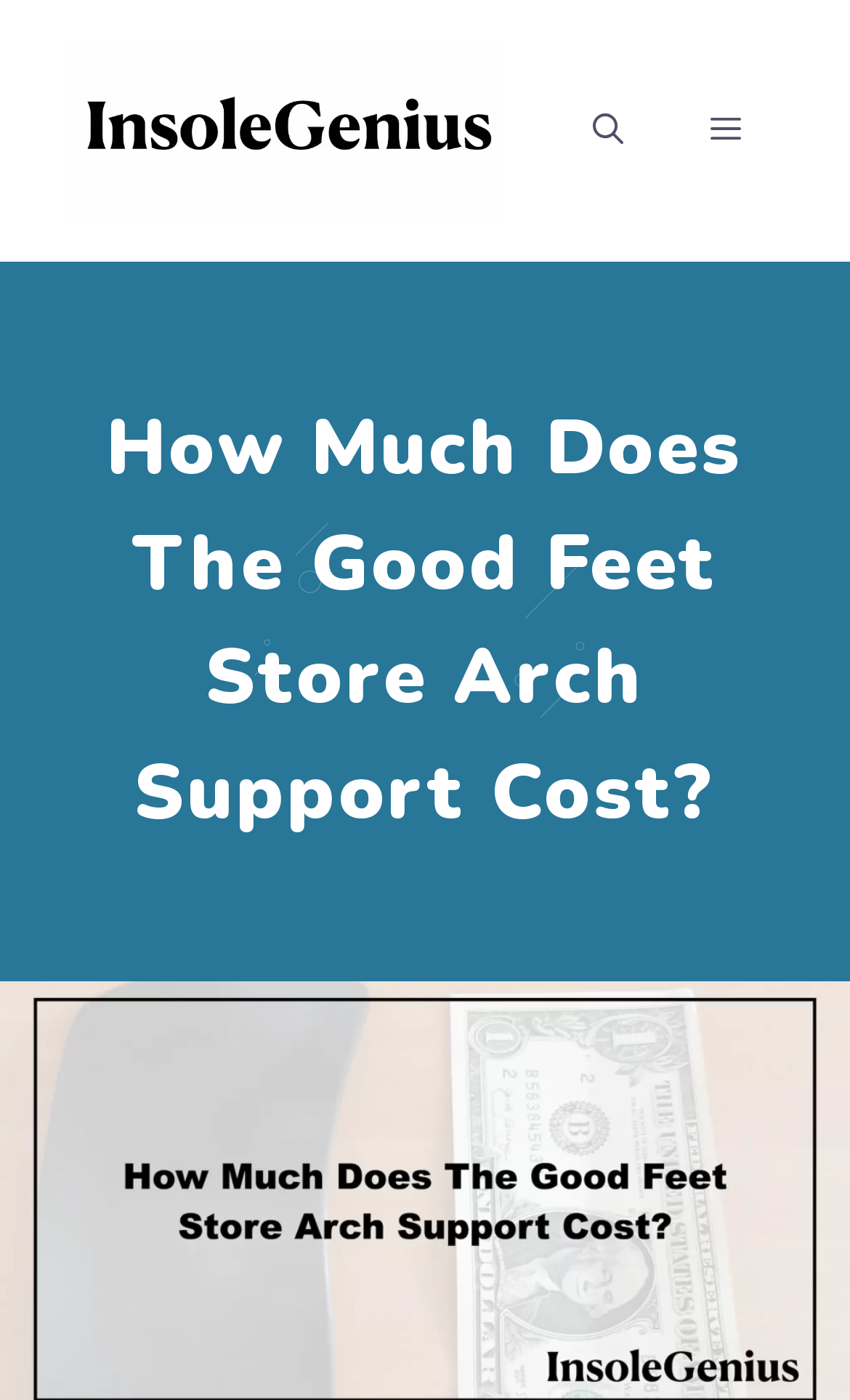Predict the bounding box for the UI component with the following description: "alt="Insole Genius"".

[0.077, 0.074, 0.59, 0.109]